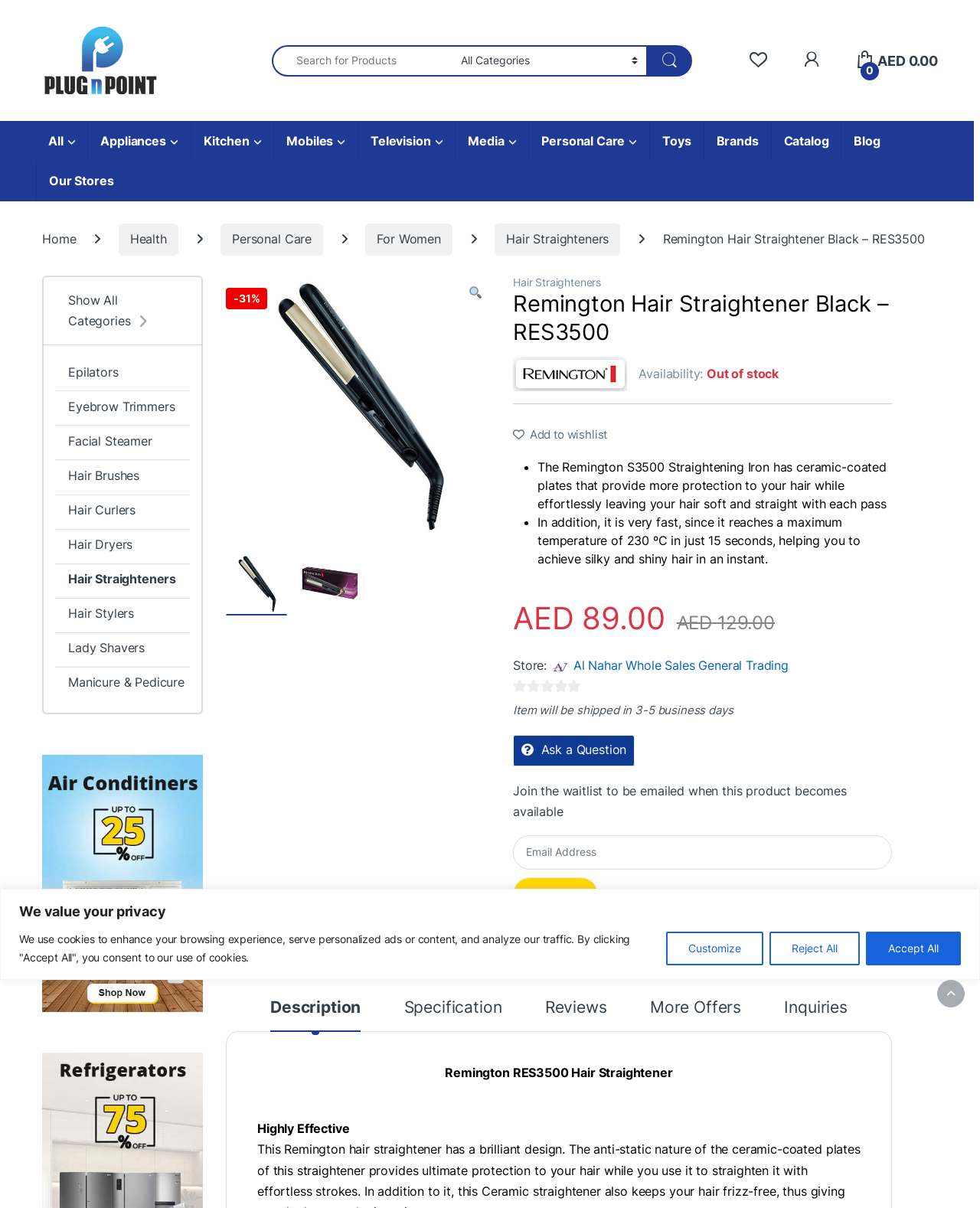Identify the bounding box coordinates for the element you need to click to achieve the following task: "View the product details of Remington RES3500 Hair Straightener". The coordinates must be four float values ranging from 0 to 1, formatted as [left, top, right, bottom].

[0.23, 0.33, 0.5, 0.342]